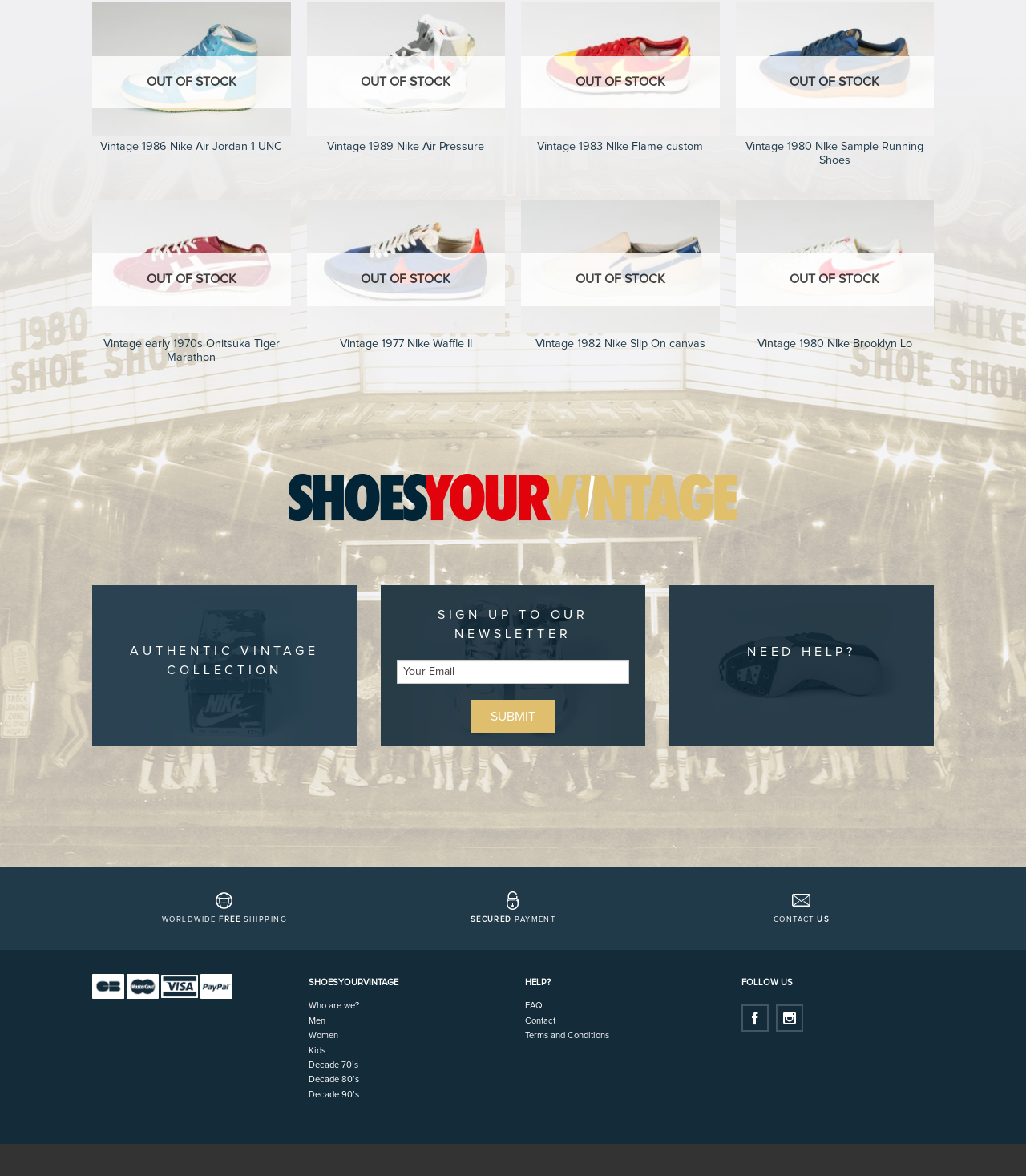From the webpage screenshot, predict the bounding box of the UI element that matches this description: "Men".

[0.301, 0.863, 0.488, 0.876]